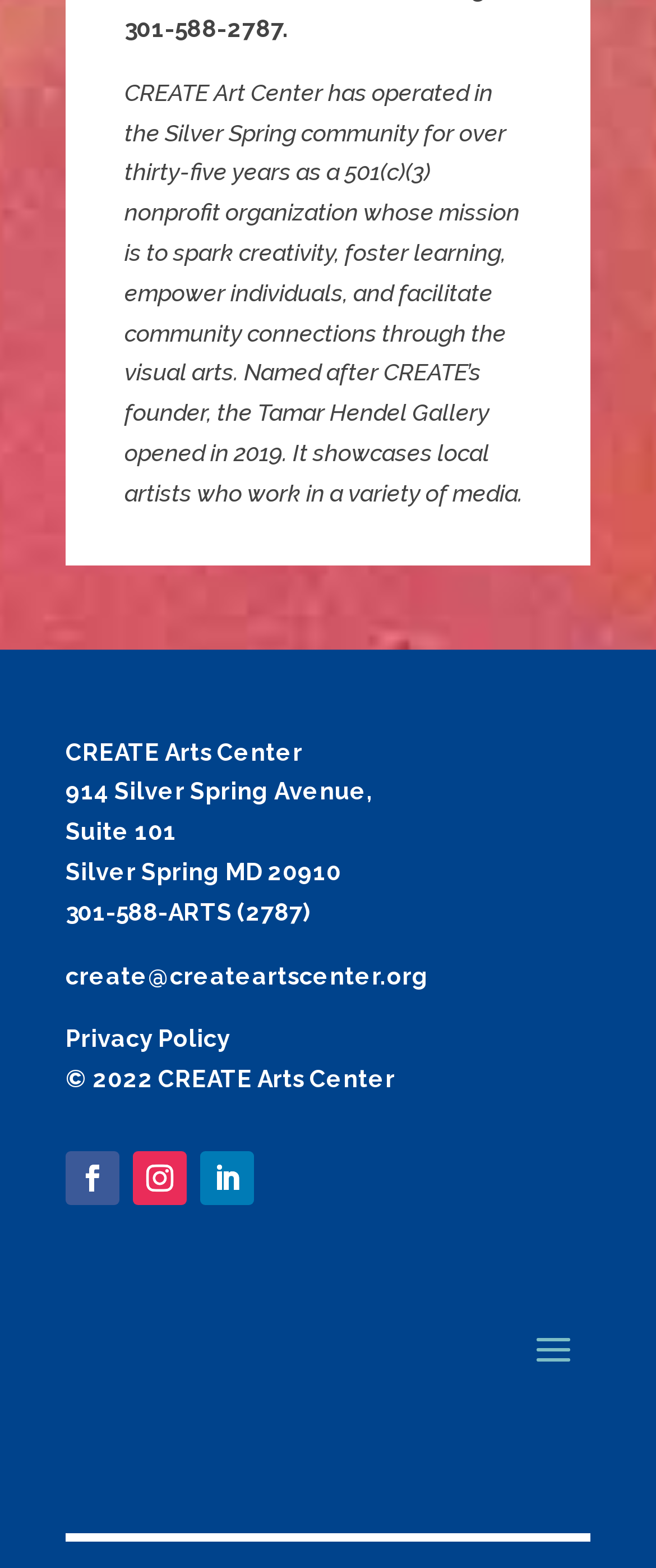What is the mission of CREATE Art Center?
Using the details shown in the screenshot, provide a comprehensive answer to the question.

Based on the StaticText element with ID 222, the mission of CREATE Art Center is to spark creativity, foster learning, empower individuals, and facilitate community connections through the visual arts.